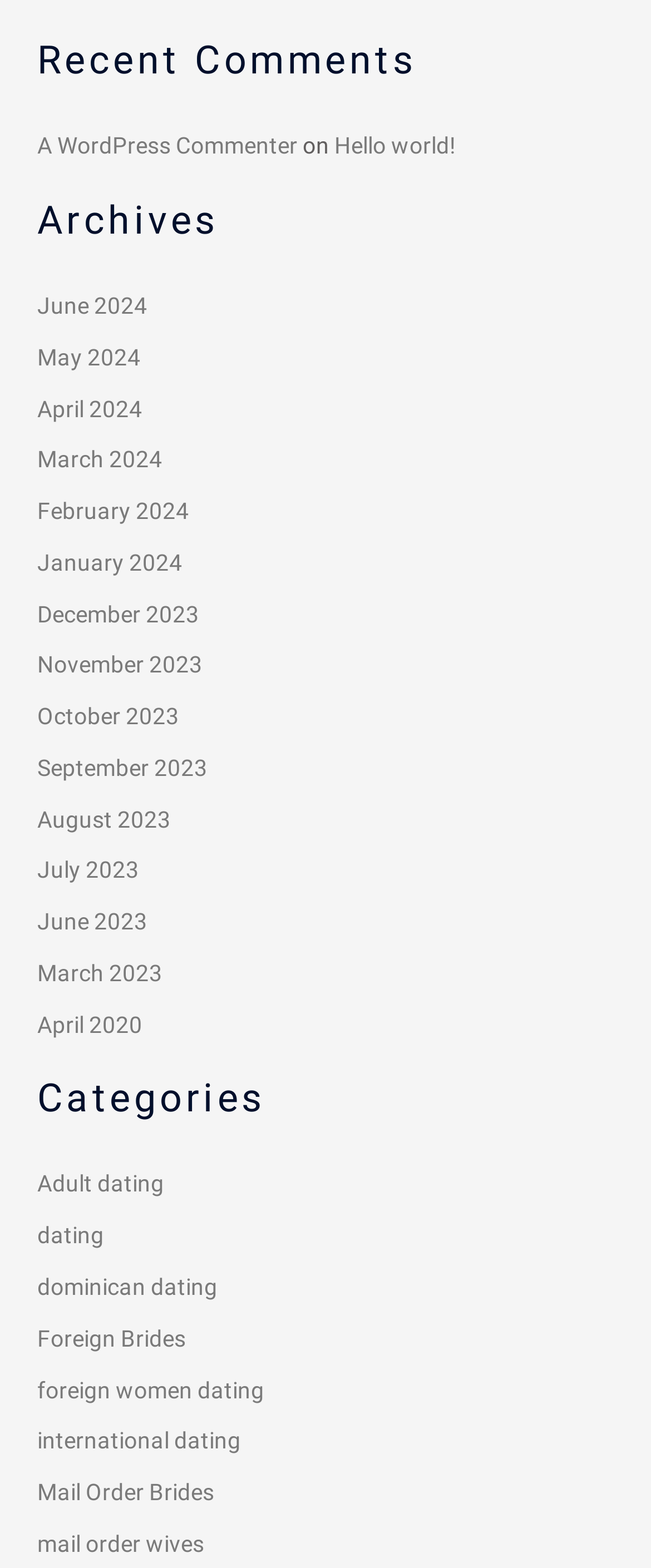What is the last link listed under the 'Archives' section?
Look at the image and answer the question using a single word or phrase.

April 2020